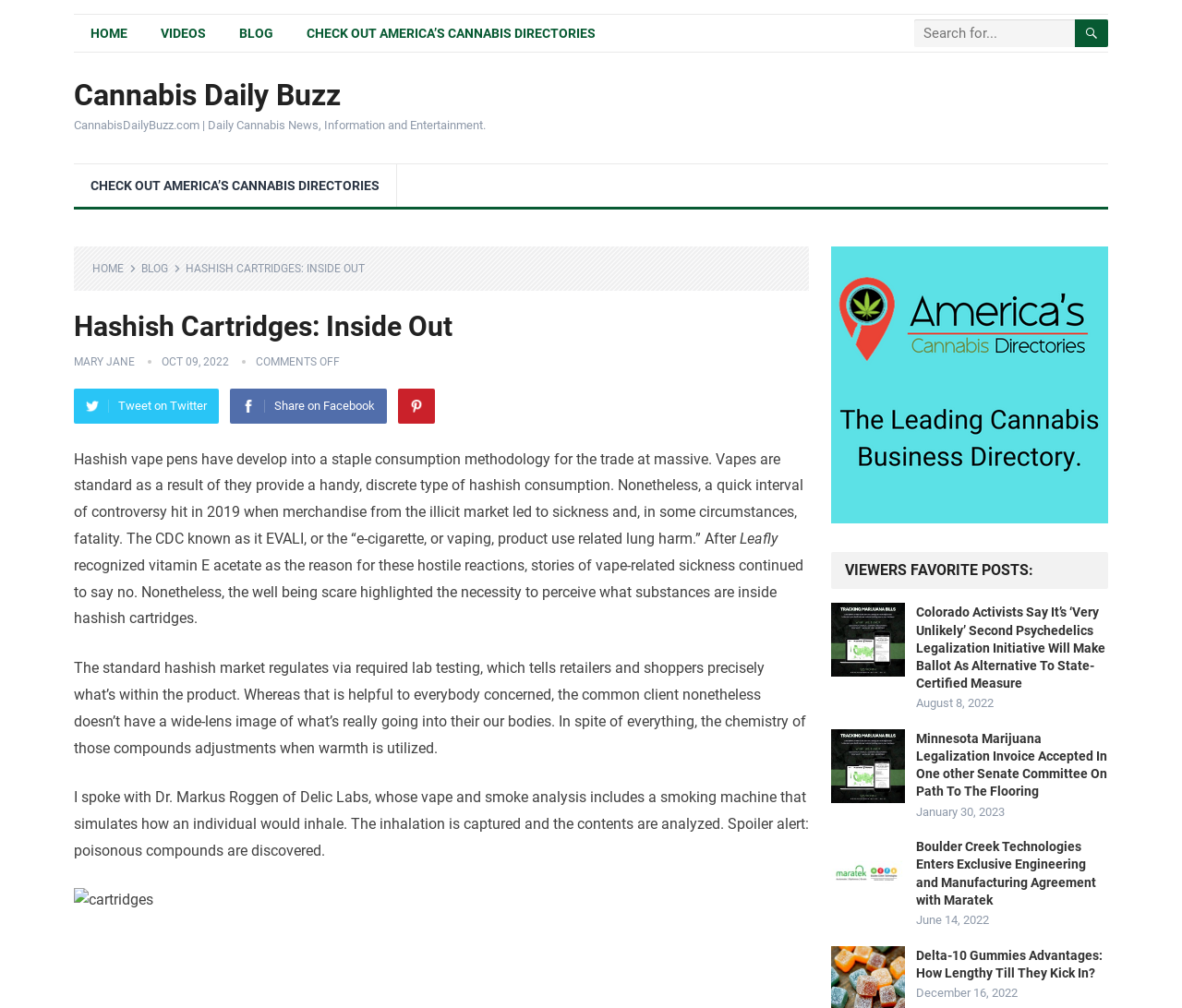Provide a one-word or one-phrase answer to the question:
What is the bounding box coordinate of the search box?

[0.773, 0.019, 0.938, 0.047]